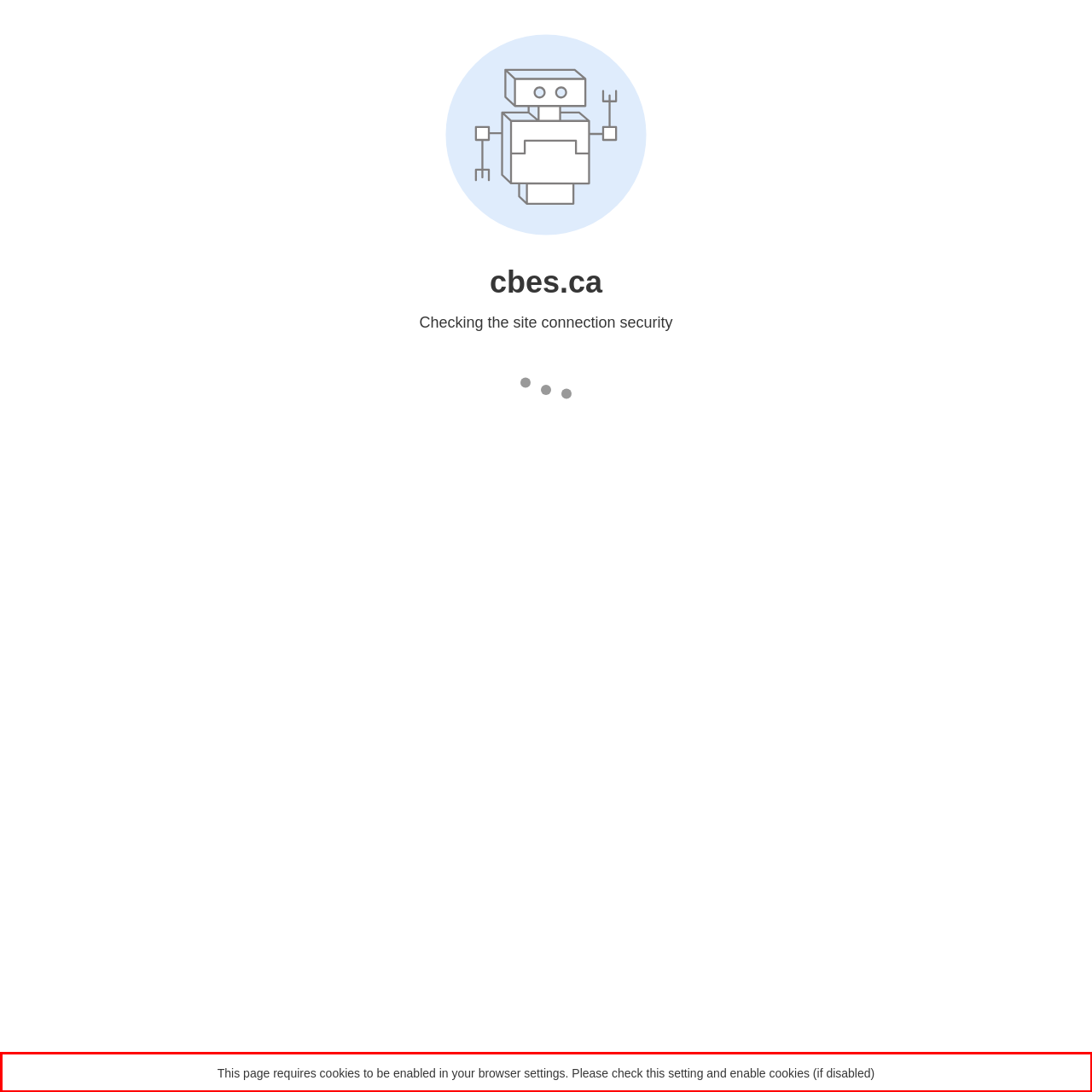You are given a screenshot with a red rectangle. Identify and extract the text within this red bounding box using OCR.

This page requires cookies to be enabled in your browser settings. Please check this setting and enable cookies (if disabled)